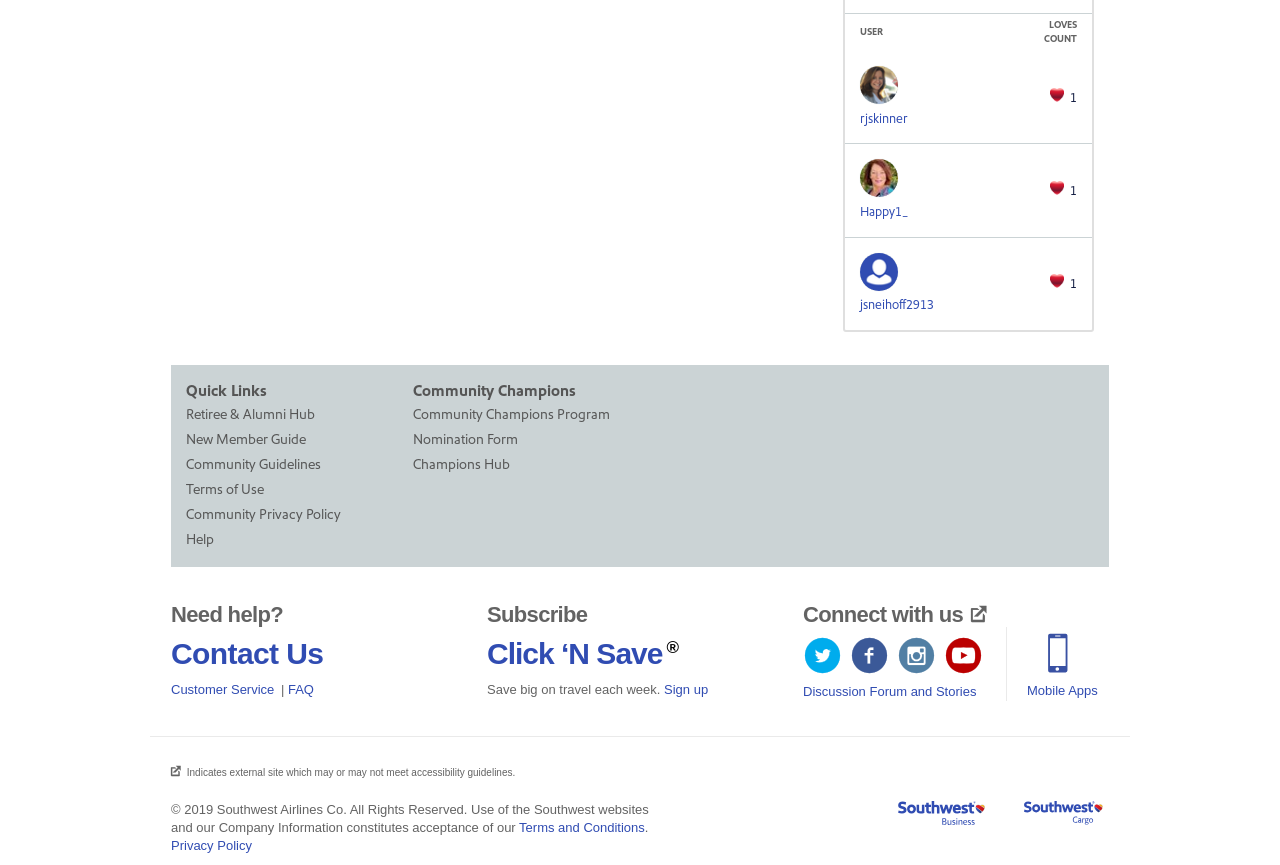Determine the bounding box coordinates of the element that should be clicked to execute the following command: "Sign up for Click N Save".

[0.38, 0.737, 0.532, 0.775]